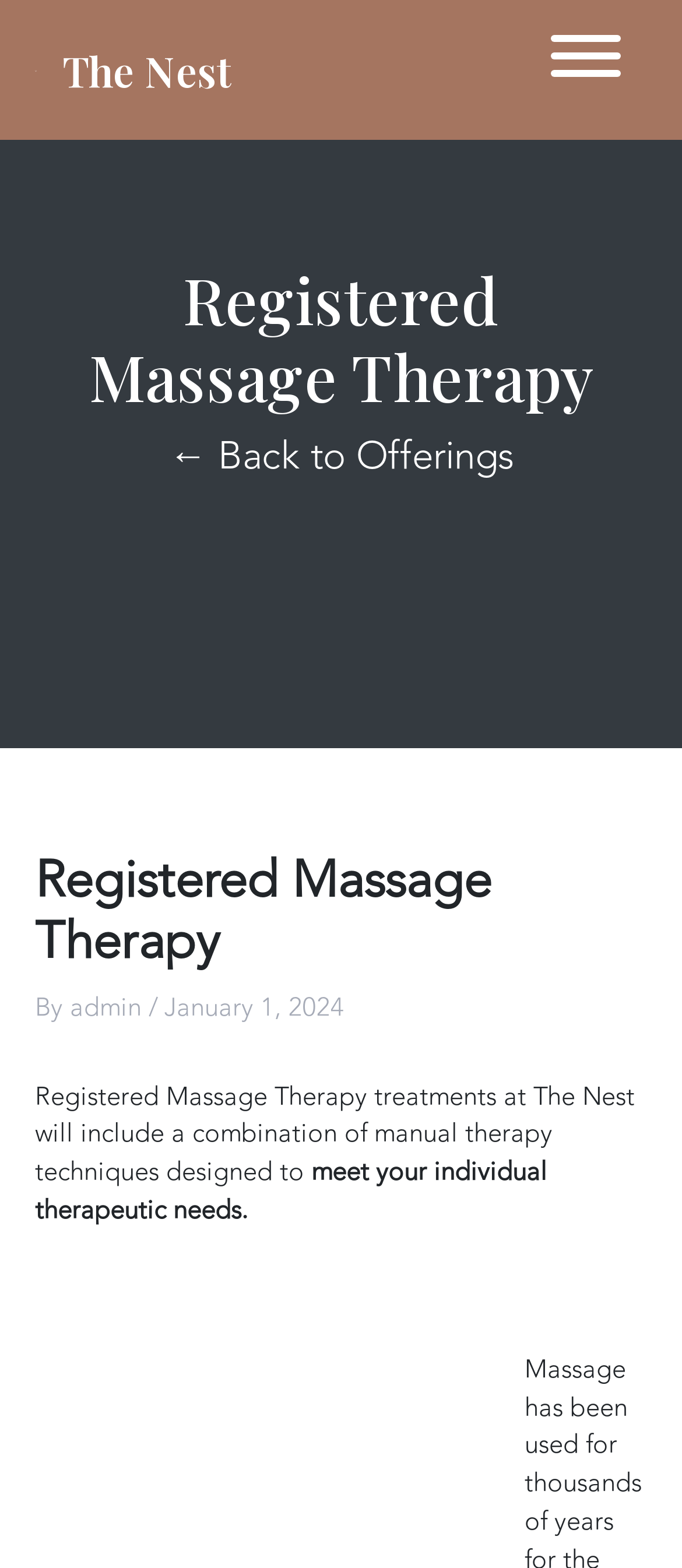Provide a comprehensive caption for the webpage.

The webpage is about registered massage therapy, specifically focusing on maternity massage, infant, and children's massage. At the top left corner, there is a logo of "The Nest" accompanied by a link to the same name. Next to it, there is a larger link with the text "The Nest". 

On the top right corner, there is a "Toggle Menu" button. Below the logo and the "The Nest" link, there is a heading that reads "Registered Massage Therapy". 

Underneath the heading, there is a link "← Back to Offerings" that takes up most of the width of the page. Below this link, there is a section with a heading "Registered Massage Therapy" again, followed by the text "By admin" and a date "January 1, 2024". 

The main content of the page is a paragraph of text that describes the registered massage therapy treatments at The Nest, stating that they will include a combination of manual therapy techniques designed to meet individual therapeutic needs.